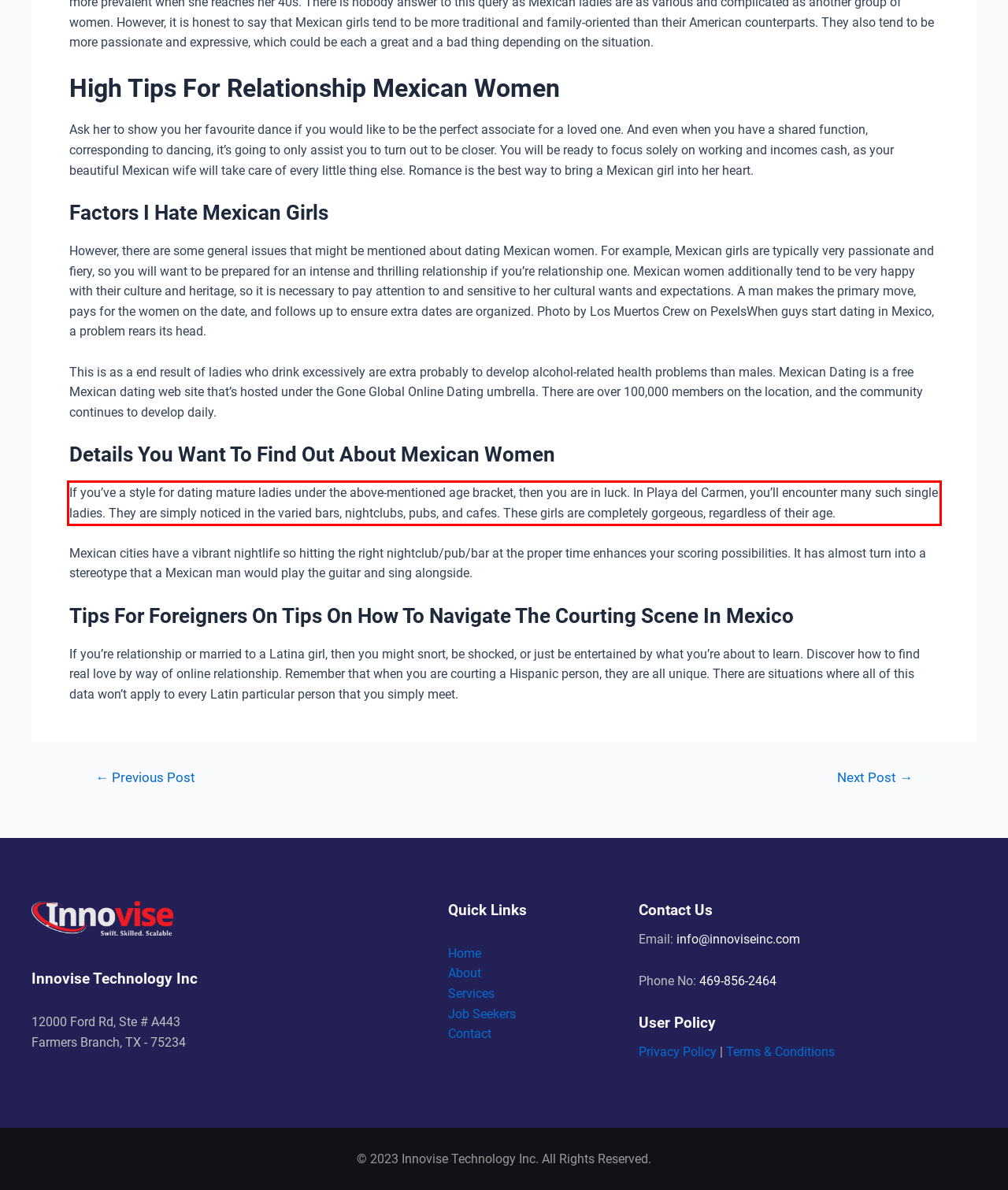You are provided with a screenshot of a webpage that includes a red bounding box. Extract and generate the text content found within the red bounding box.

If you’ve a style for dating mature ladies under the above-mentioned age bracket, then you are in luck. In Playa del Carmen, you’ll encounter many such single ladies. They are simply noticed in the varied bars, nightclubs, pubs, and cafes. These girls are completely gorgeous, regardless of their age.